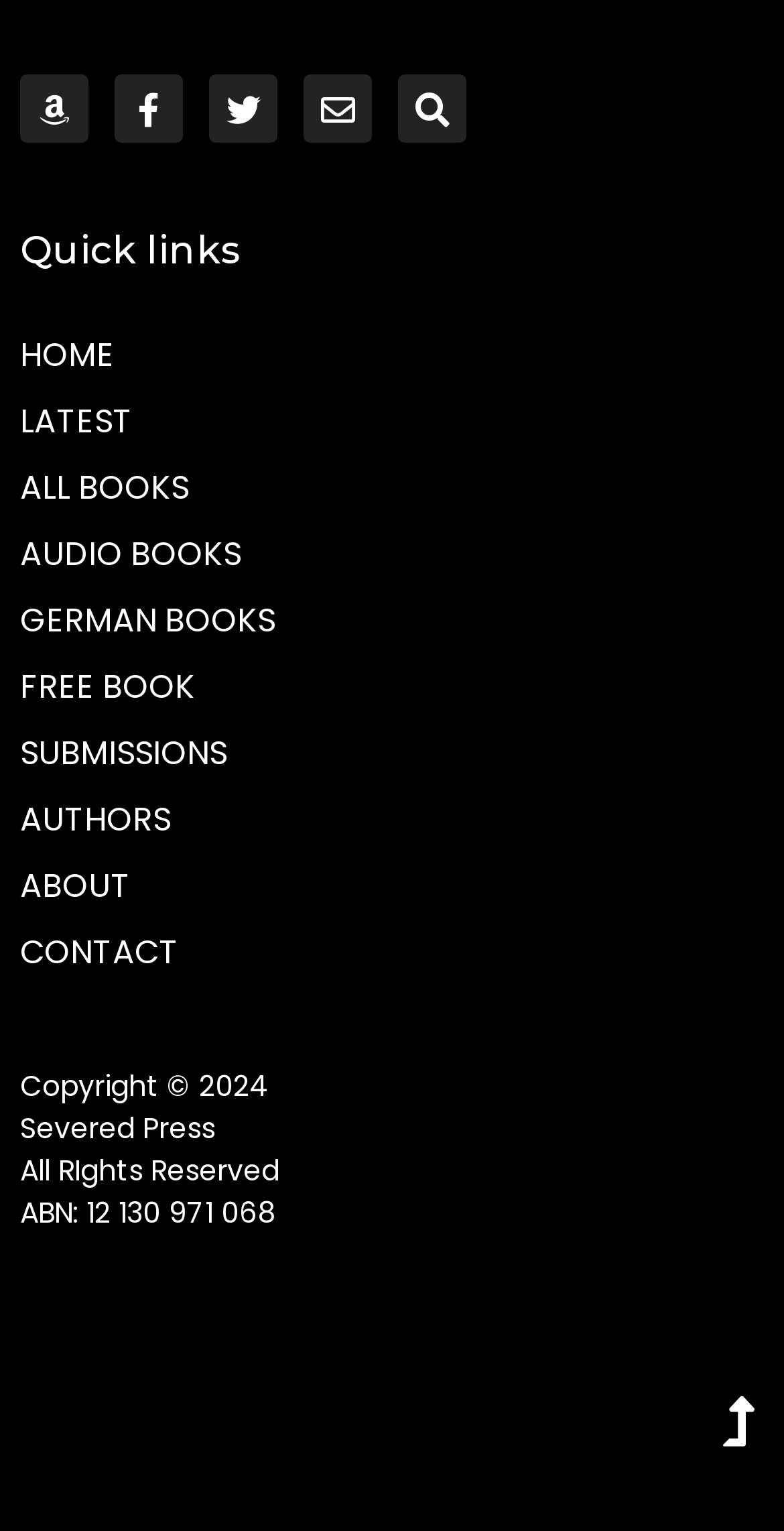Please provide a one-word or short phrase answer to the question:
How many social media links are available?

4